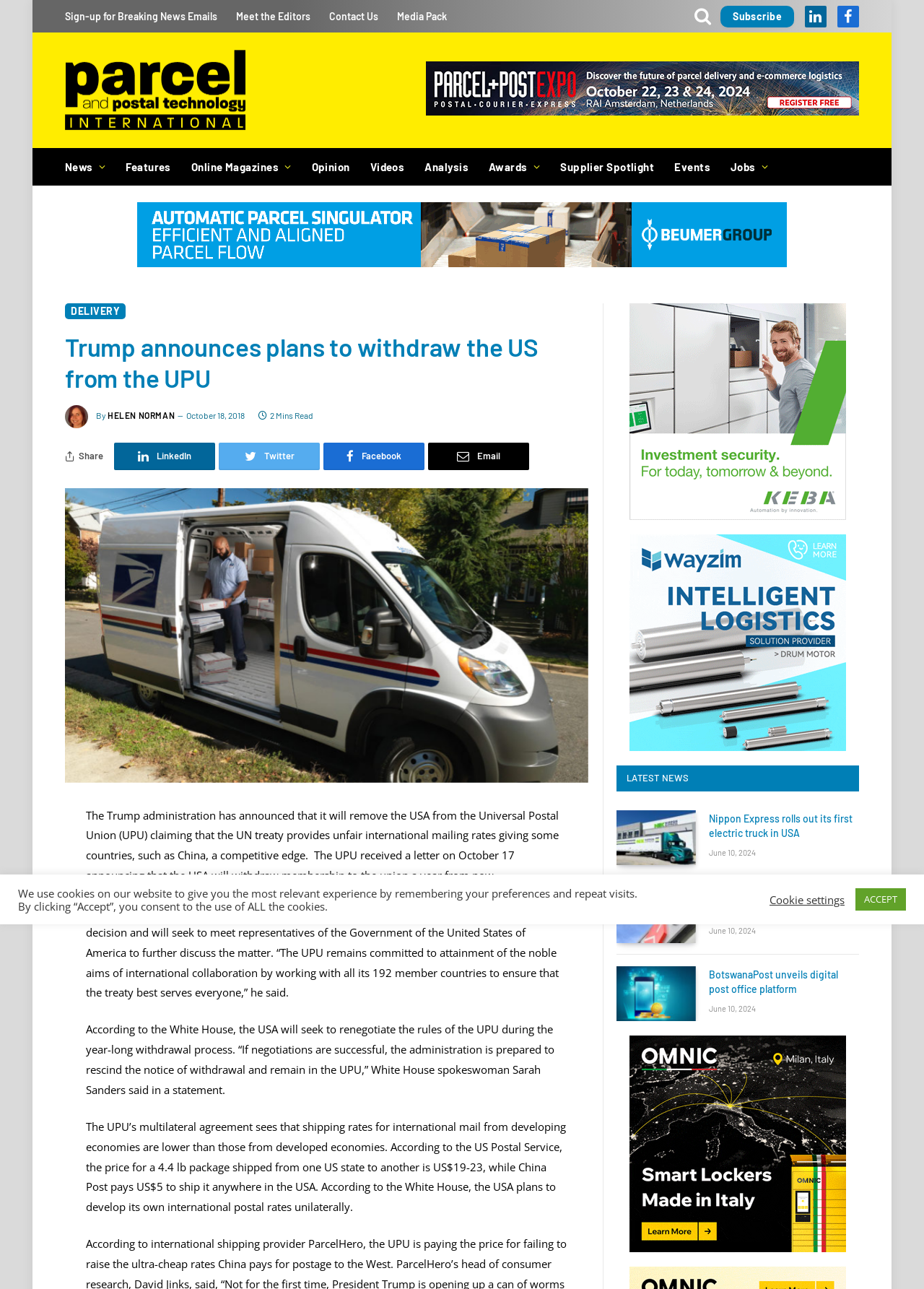Can you find the bounding box coordinates of the area I should click to execute the following instruction: "View Parcel and Postal Technology International"?

[0.07, 0.033, 0.266, 0.107]